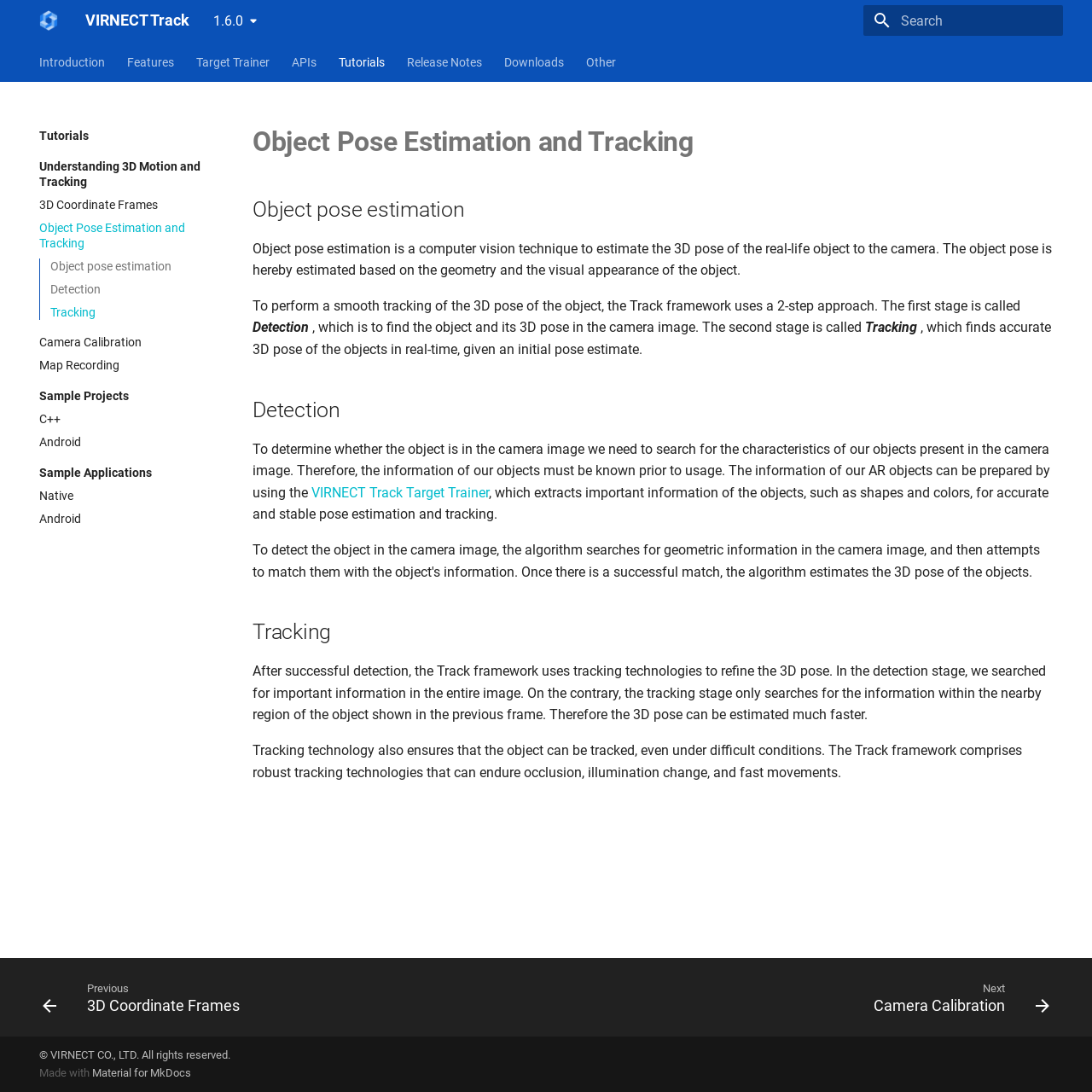What is the text of the last link in the footer?
Using the image as a reference, answer with just one word or a short phrase.

Previous: 3D Coordinate Frames